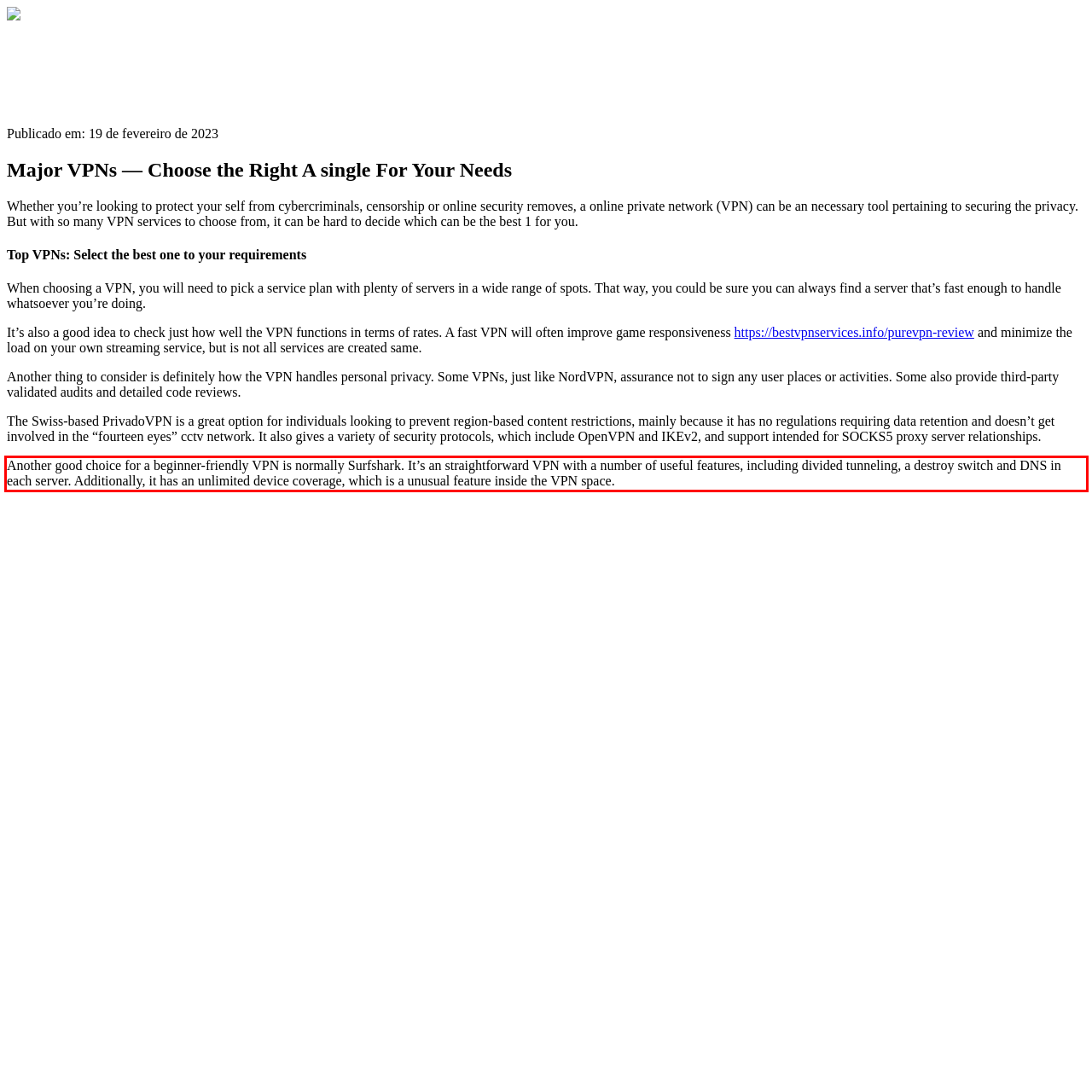Examine the webpage screenshot, find the red bounding box, and extract the text content within this marked area.

Another good choice for a beginner-friendly VPN is normally Surfshark. It’s an straightforward VPN with a number of useful features, including divided tunneling, a destroy switch and DNS in each server. Additionally, it has an unlimited device coverage, which is a unusual feature inside the VPN space.